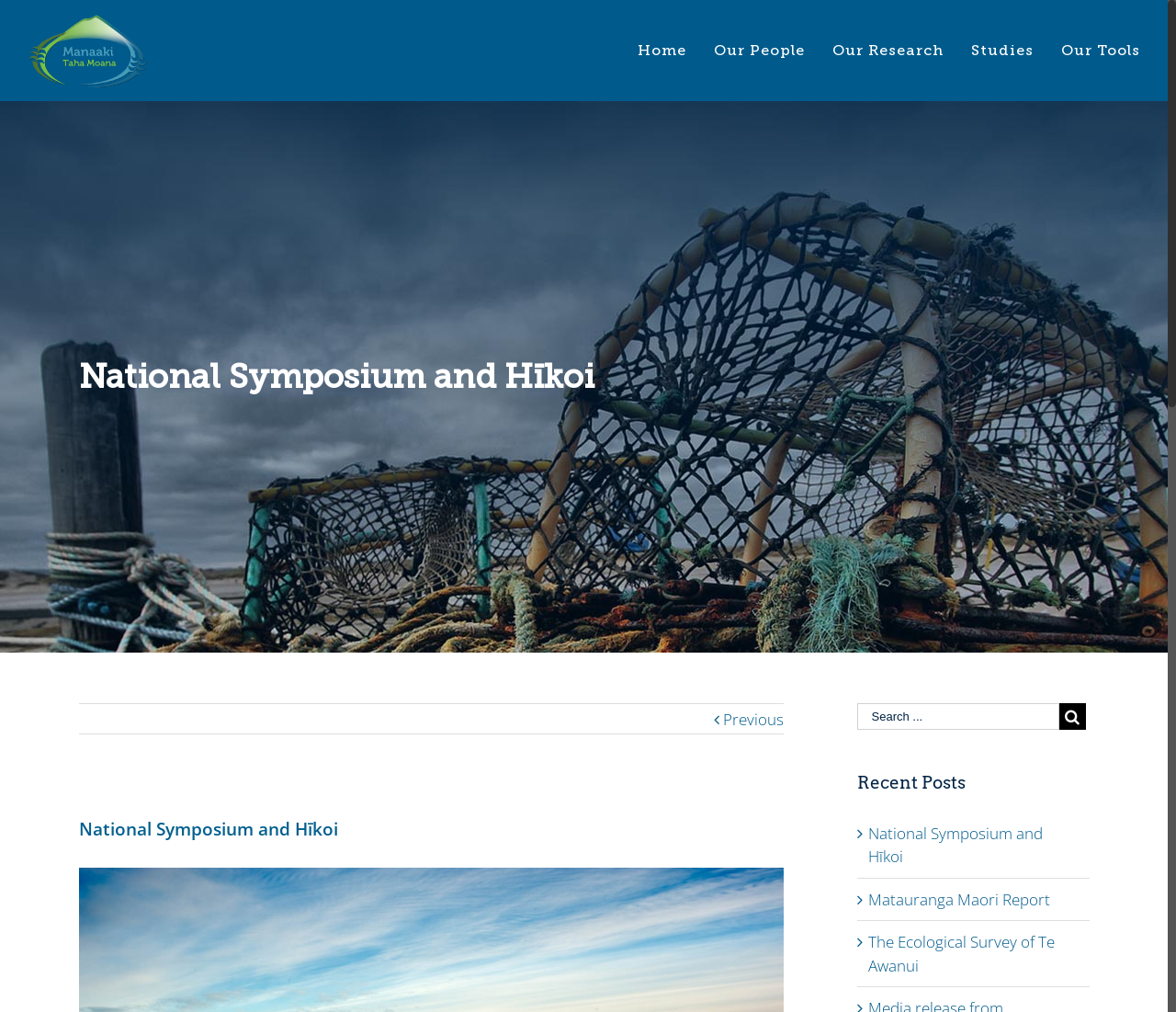Deliver a detailed narrative of the webpage's visual and textual elements.

The webpage appears to be a blog or news article page from the Manaaki Taha Moana research team. At the top left, there is a logo and a link to the Manaaki Taha Moana website. 

On the top right, there is a navigation menu with five links: Home, Our People, Our Research, Studies, and Our Tools. Each of these links has a dropdown menu.

Below the navigation menu, there is a large heading that reads "National Symposium and Hīkoi". This heading is centered on the page.

To the right of the heading, there is a pagination section with a "Previous" link and another heading that reads "National Symposium and Hīkoi". 

Below the pagination section, there is a search bar with a text box and a search button. The search bar is located on the right side of the page.

Under the search bar, there is a heading that reads "Recent Posts". Below this heading, there are three links to recent posts, each with a brief title and an icon. The posts are listed vertically, with the most recent one at the top.

Overall, the webpage has a simple and organized layout, with clear headings and concise text.